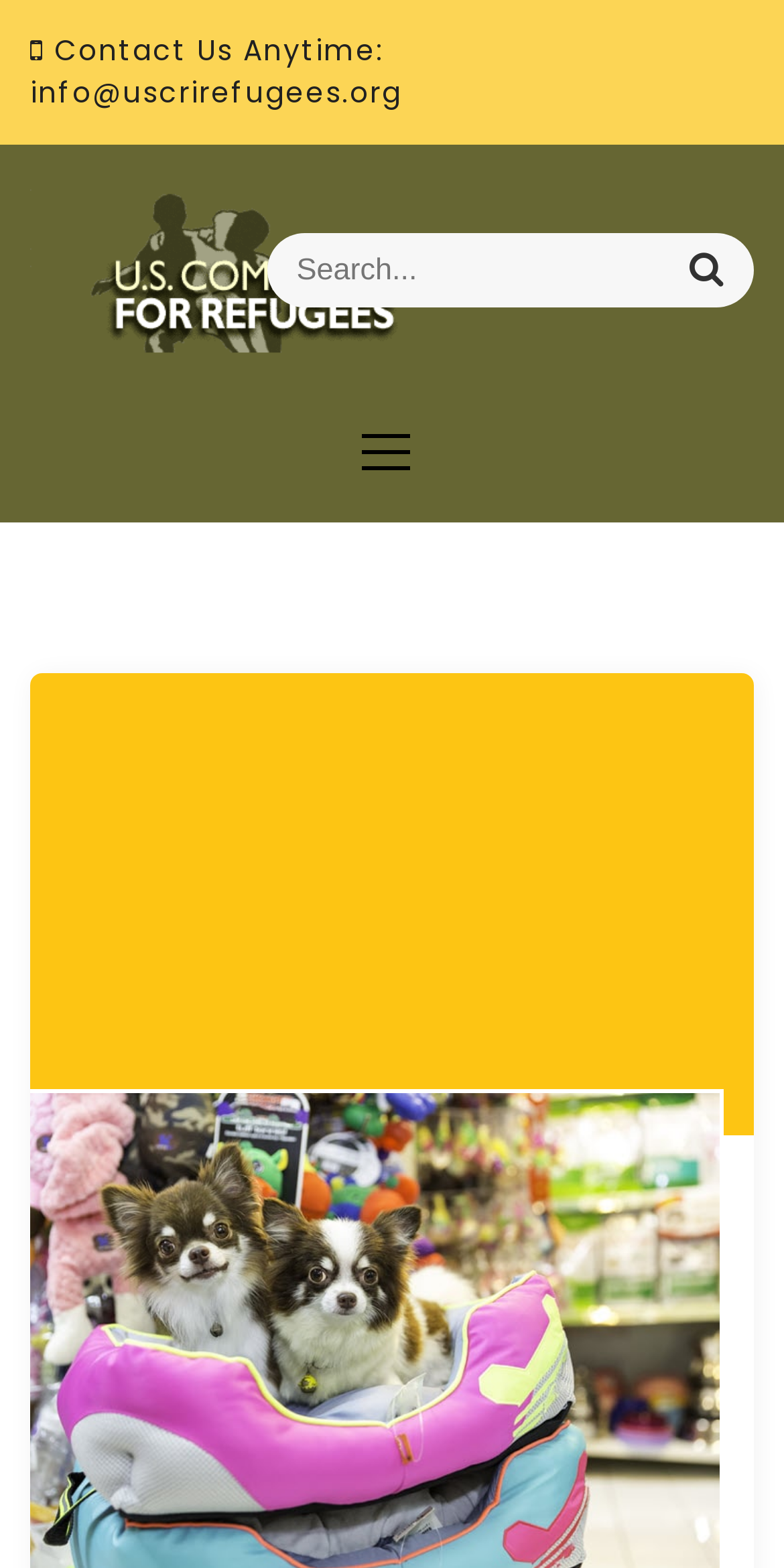Give an in-depth explanation of the webpage layout and content.

The webpage is titled "Page 2" and has a prominent contact information section at the top, displaying the email address "info@uscrirefugees.org". Below this, there is a link and a search bar that spans almost the entire width of the page, with a search box and a search button. 

On the left side of the page, there is a button, and below it, a section with a heading that reads "Finding the Best Pet Shop for You". This section contains a link with the same text as the heading, and below it, there is a paragraph with text "On March 9, 2022 By Thomas Mccarthy". The paragraph also contains a link to the author's name and a link to the "Blog" section.

At the bottom right corner of the page, there is a small circular button with a focus indicator.